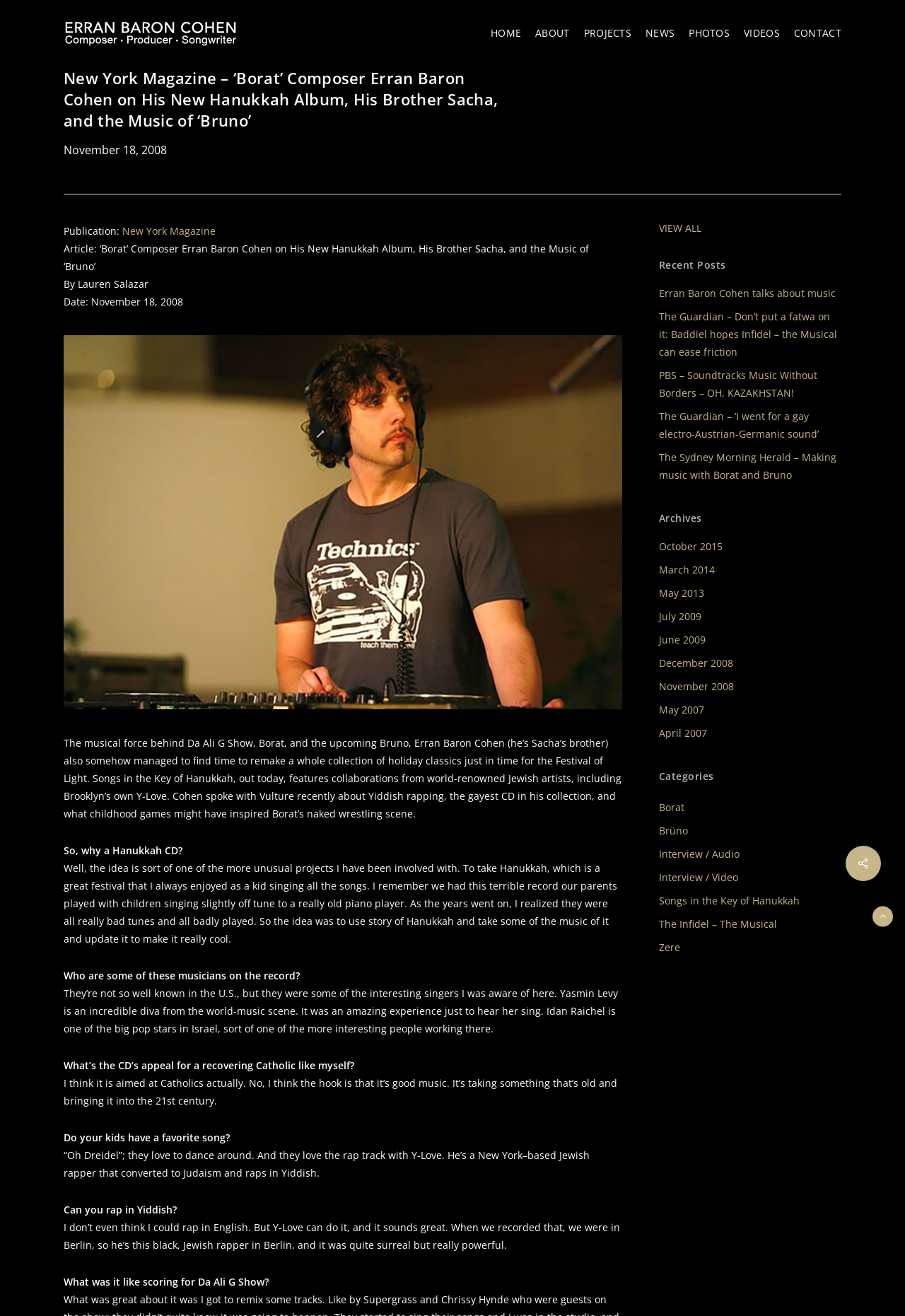What is the name of the composer mentioned in the article?
Using the visual information, respond with a single word or phrase.

Erran Baron Cohen